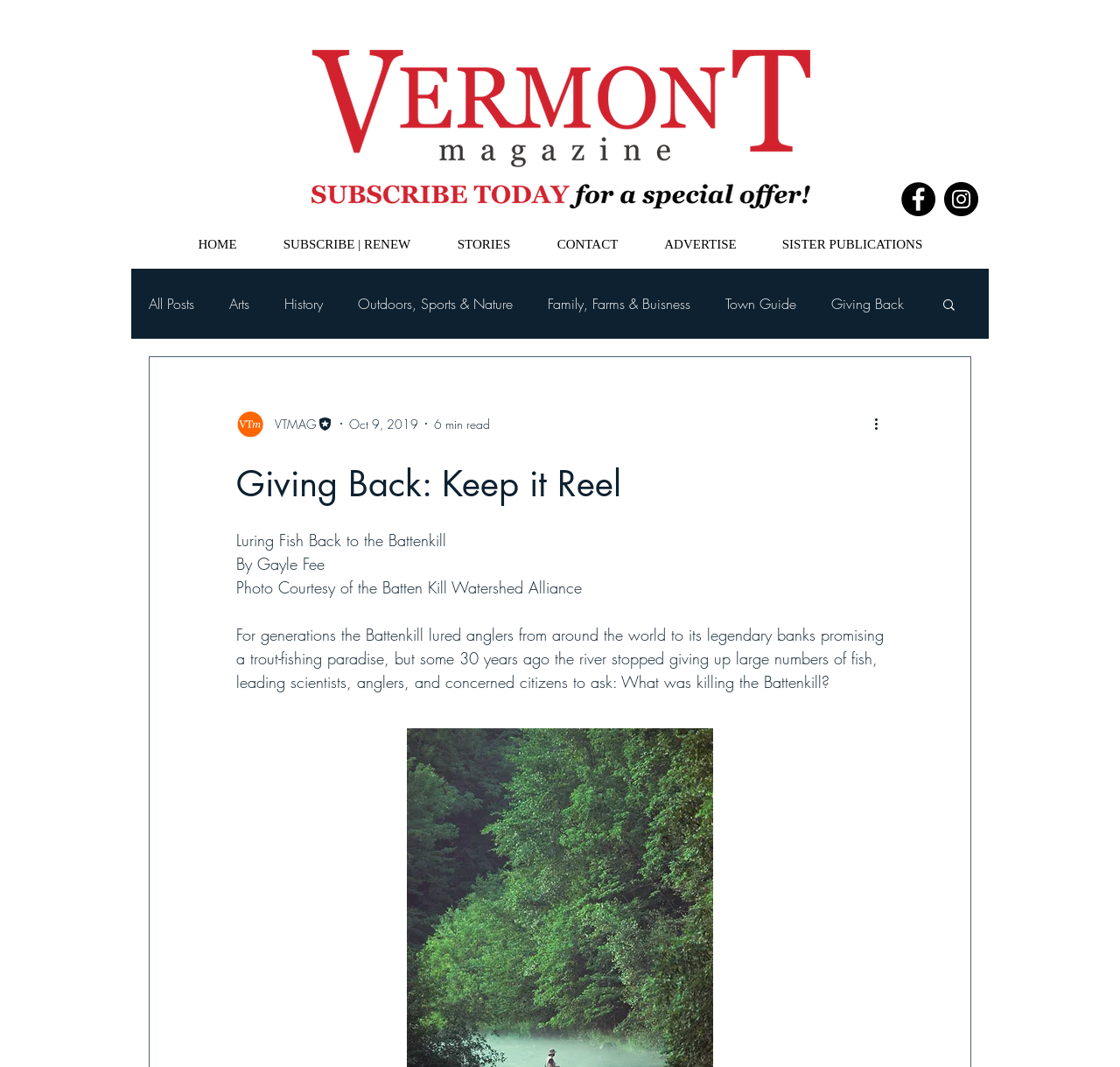Can you extract the primary headline text from the webpage?

Giving Back: Keep it Reel